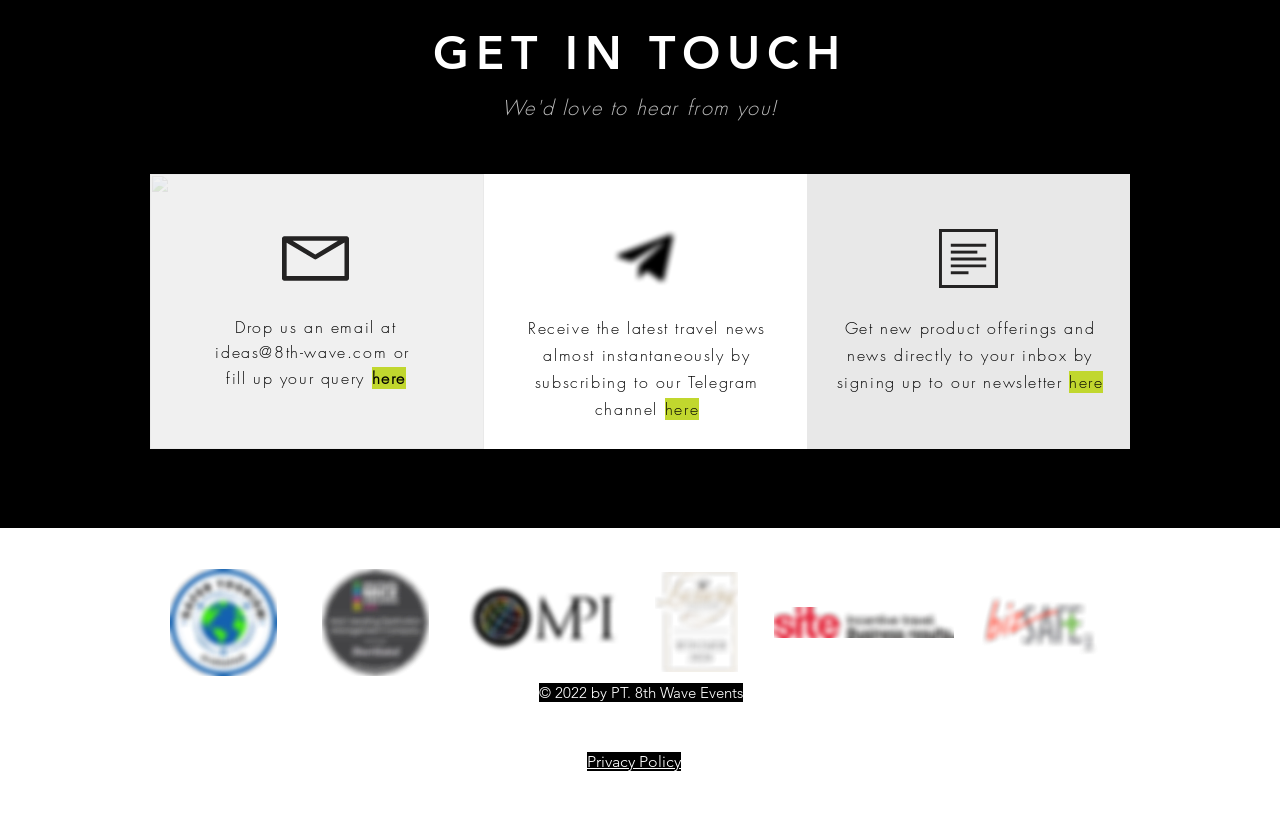Determine the bounding box for the UI element that matches this description: "Privacy Policy".

[0.459, 0.913, 0.532, 0.934]